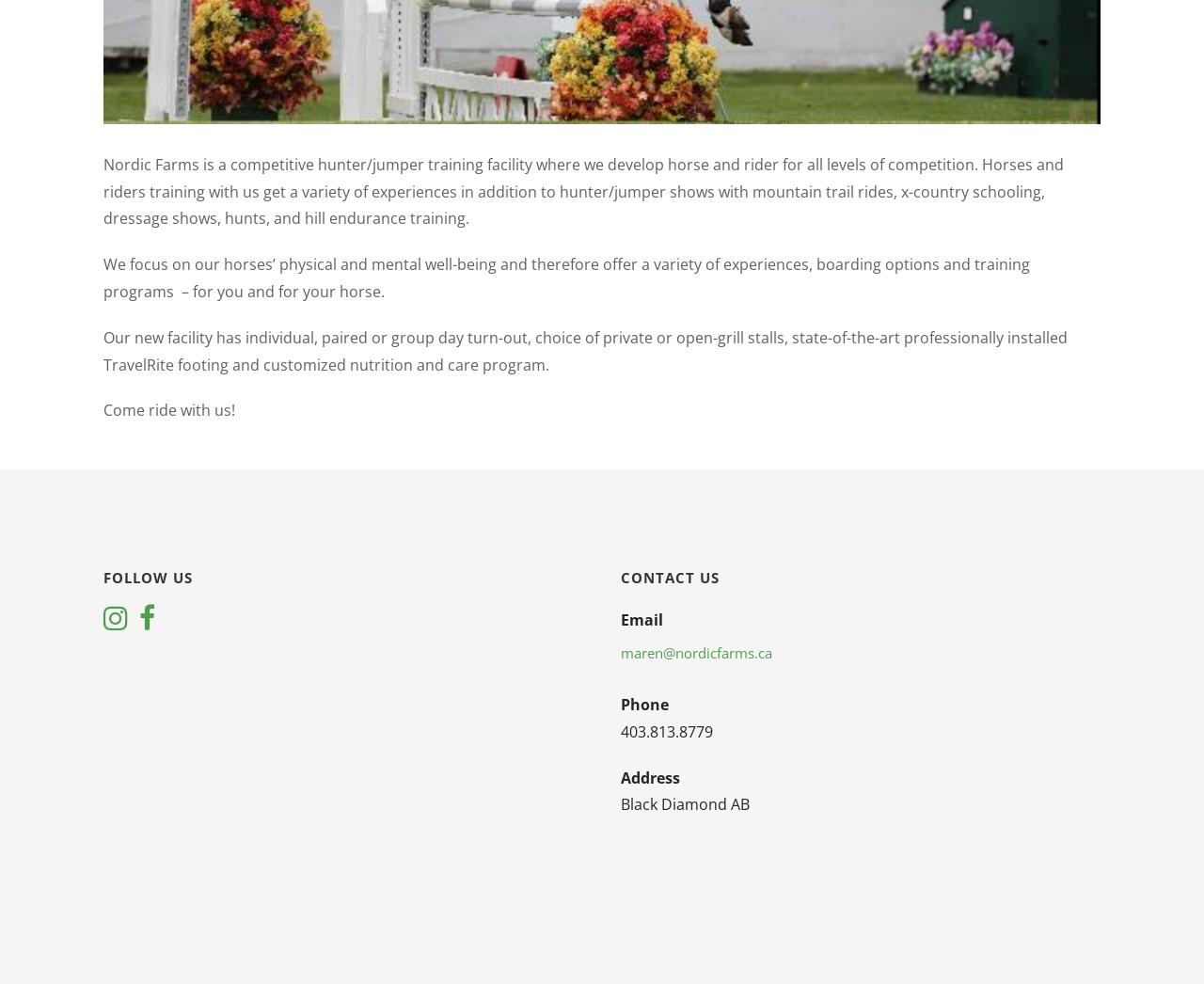What is the focus of Nordic Farms?
Look at the image and respond with a one-word or short-phrase answer.

Horses' physical and mental well-being